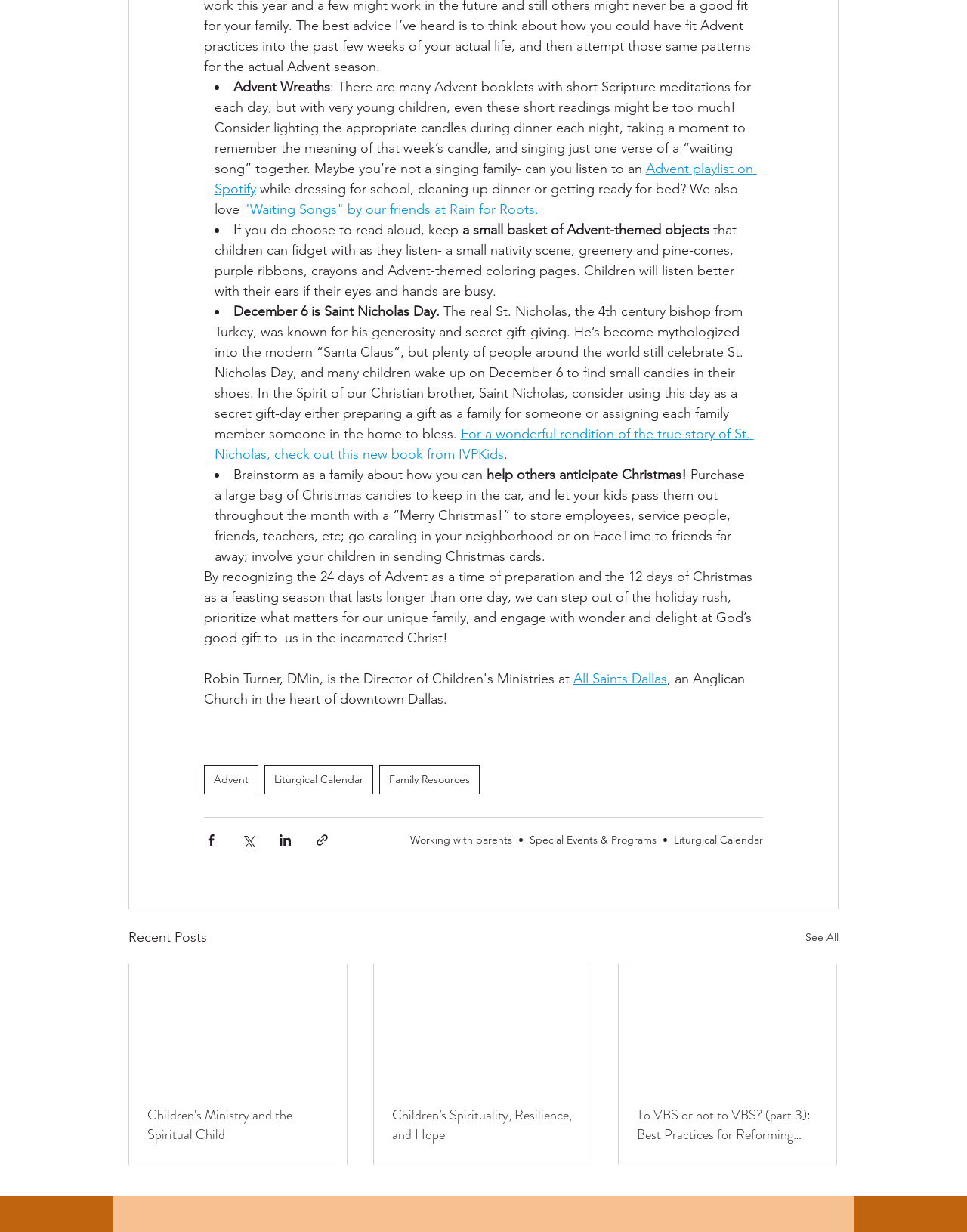What is the purpose of the Advent season?
Kindly answer the question with as much detail as you can.

According to the webpage, the 24 days of Advent are a time of preparation, and the 12 days of Christmas are a feasting season. This suggests that the purpose of Advent is to prepare for the celebration of Christmas, and then to engage in a period of feasting and celebration.